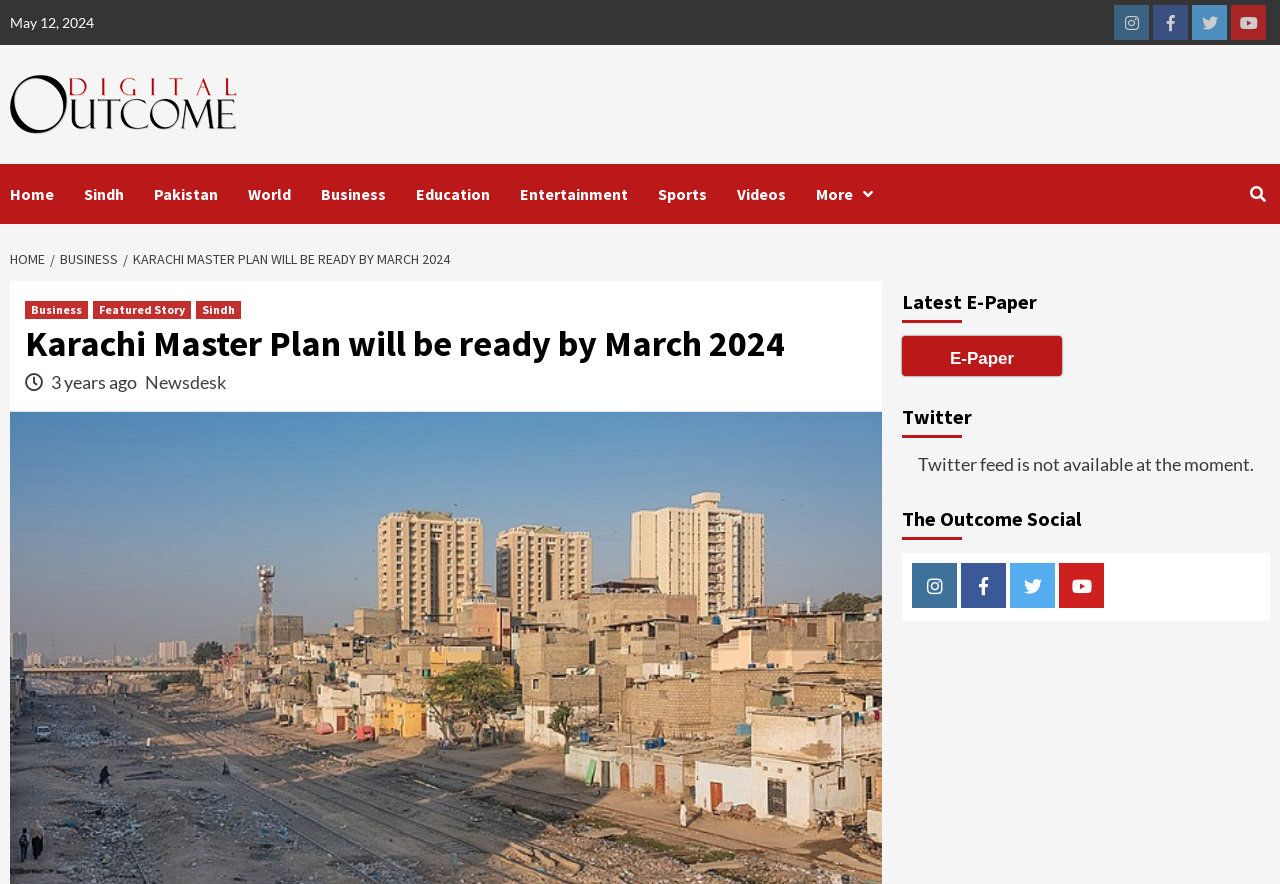Can you find the bounding box coordinates for the element to click on to achieve the instruction: "Check the Twitter feed"?

[0.705, 0.448, 0.992, 0.51]